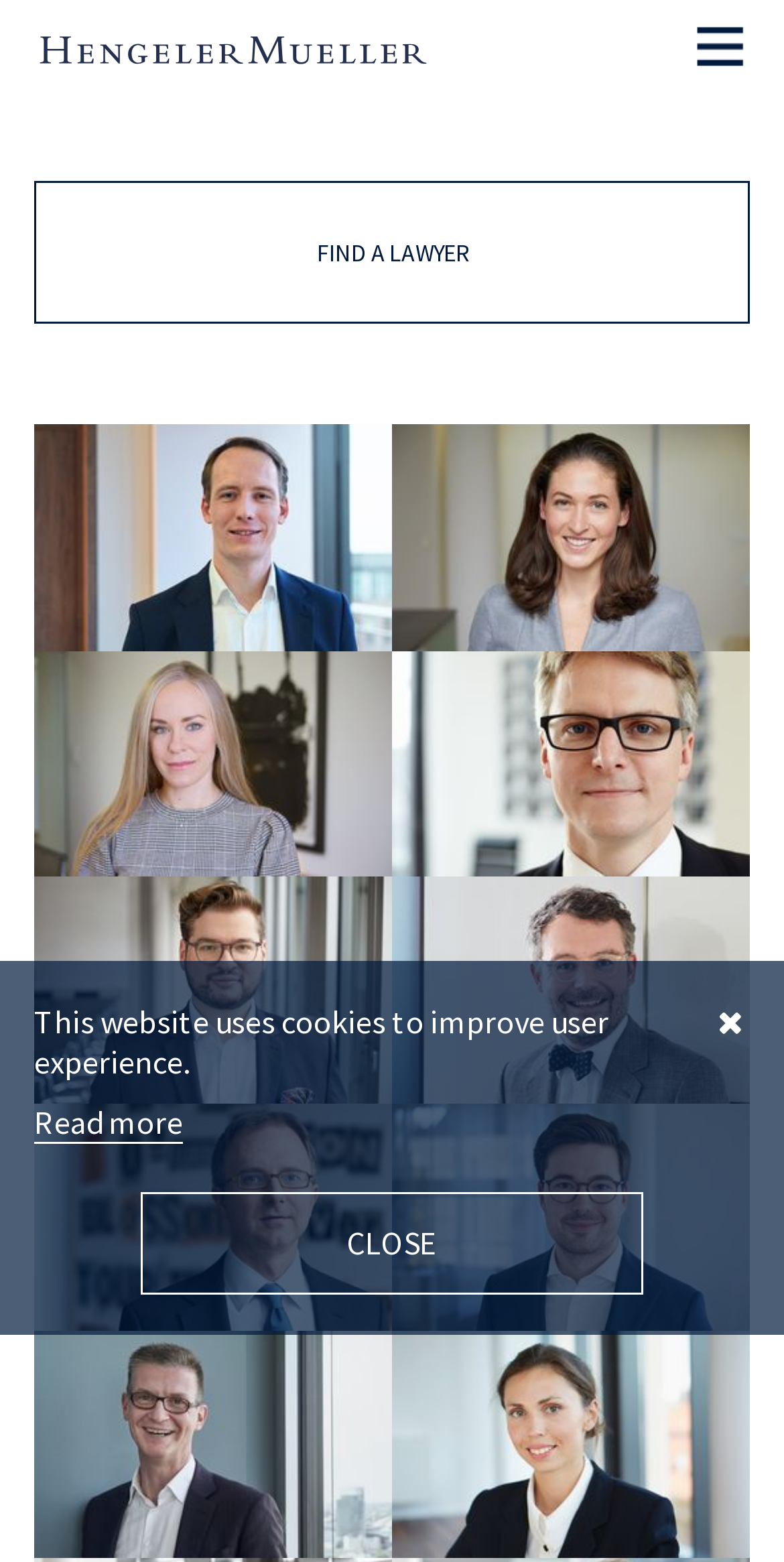Detail the webpage's structure and highlights in your description.

The webpage appears to be a directory of lawyers, with a prominent logo of "Hengeler Mueller" at the top left corner. Below the logo, there is a link to "FIND A LAWYER". 

The main content of the page is a list of lawyers, each represented by a link with their name, accompanied by a small image. There are 10 lawyers listed, arranged in two columns. The lawyers are listed in a vertical order, with Matthias Rothkopf at the top left, followed by Lisa Hoegen to his right, and then Svitlana Gapalo below him, and so on. 

At the bottom of the page, there is a notice stating "This website uses cookies to improve user experience." with a "Read more" link next to it. There is also a "CLOSE" button nearby. 

On the top right corner, there is an "Open" link, and an icon represented by "\uf00d" at the bottom right corner.